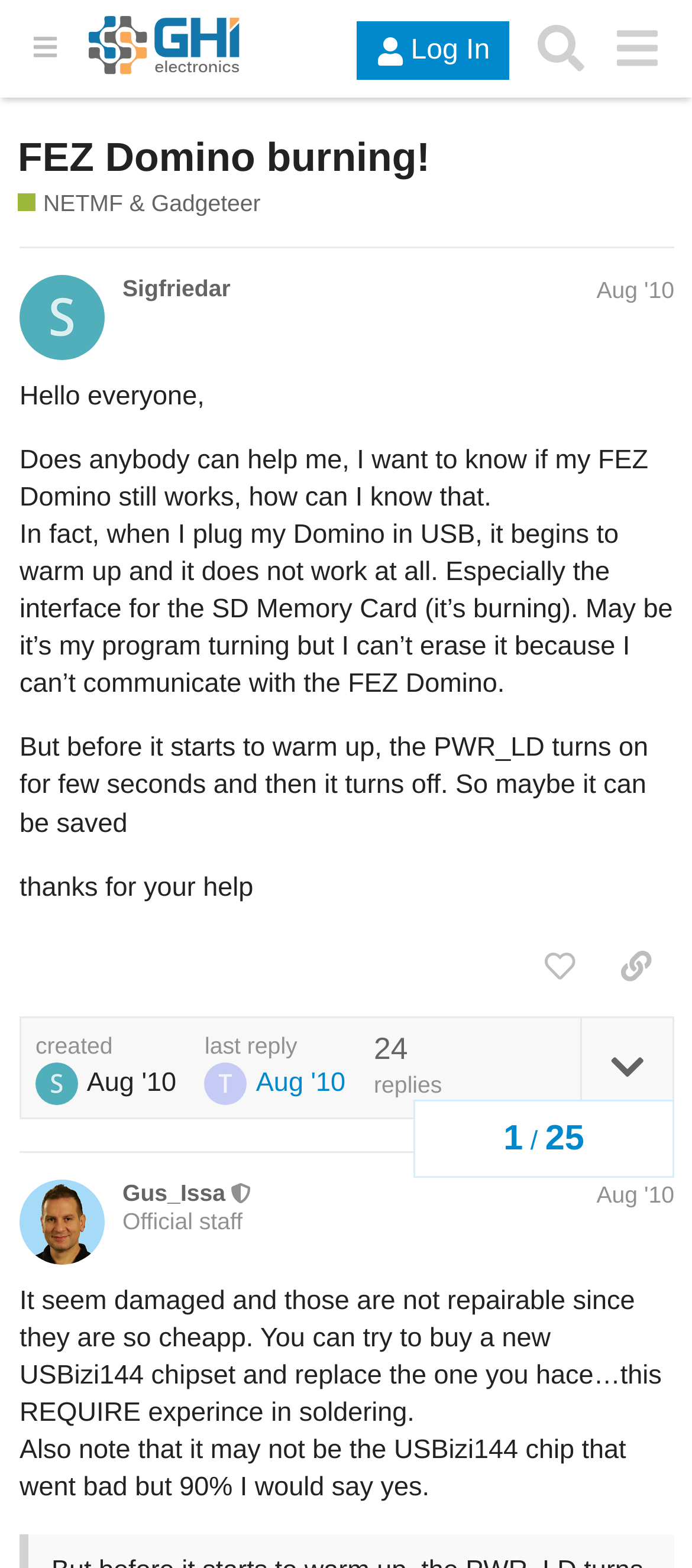Please locate the bounding box coordinates of the element that should be clicked to complete the given instruction: "Click the 'GHI Electronics' Forums' link".

[0.128, 0.011, 0.347, 0.051]